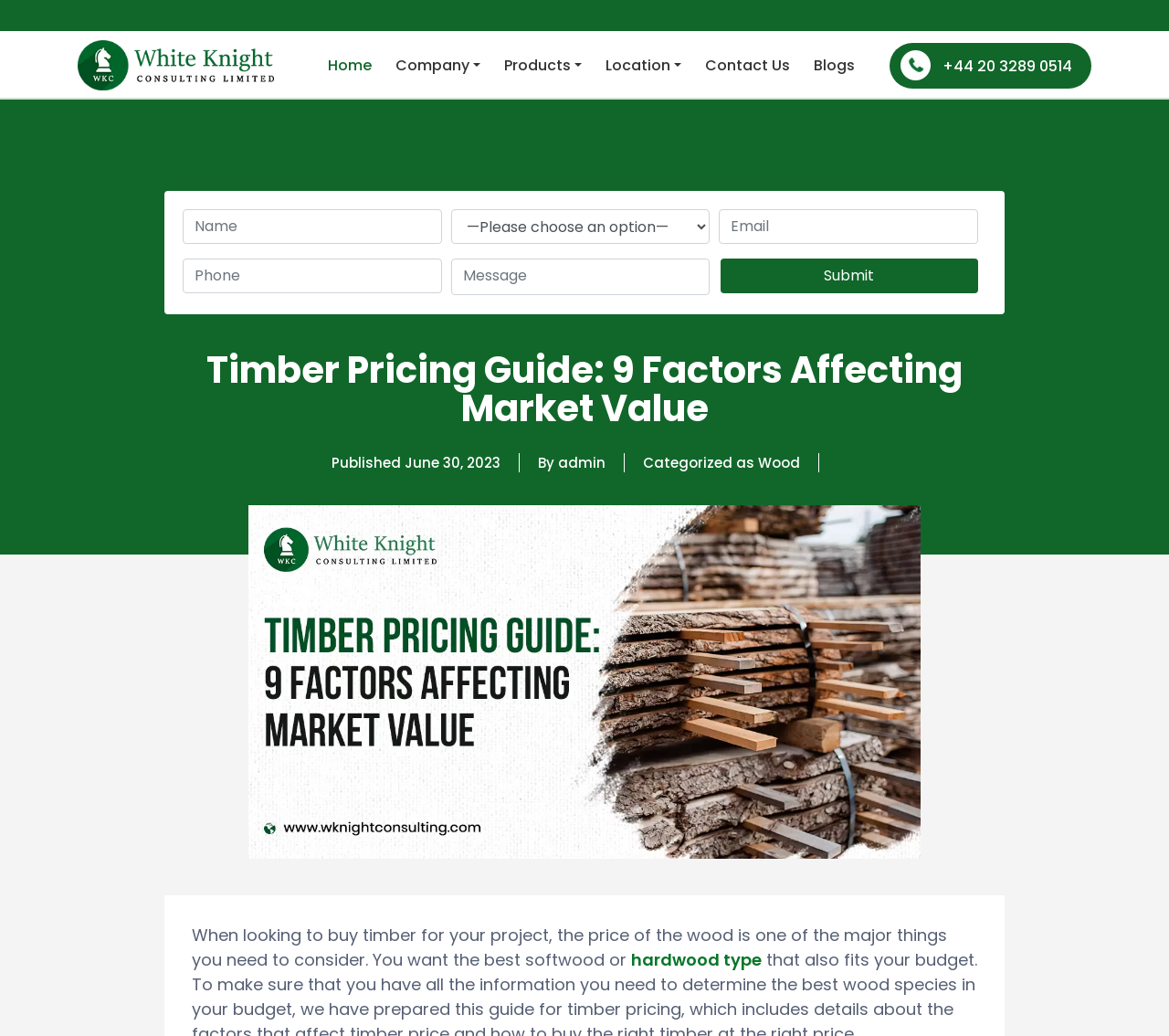Create a detailed description of the webpage's content and layout.

This webpage is a comprehensive guide to timber pricing, focusing on the key factors that influence market value. At the top left corner, there is a logo, accompanied by a navigation menu with links to "Home", "Company", "Products", "Location", "Contact Us", and "Blogs". On the top right corner, there is a contact information section with a phone number and an icon.

Below the navigation menu, there is a contact form with fields for name, email, phone number, and message, along with a submit button. 

The main content of the webpage is divided into sections. The first section is a header with a title "Timber Pricing Guide: 9 Factors Affecting Market Value" and a publication date of June 30, 2023. Below the title, there is a brief description of the article, followed by a figure illustrating a timber pricing guide.

The article continues with a paragraph of text, discussing the importance of considering the price of timber when buying wood for a project. The text includes a link to a related topic, "hardwood type".